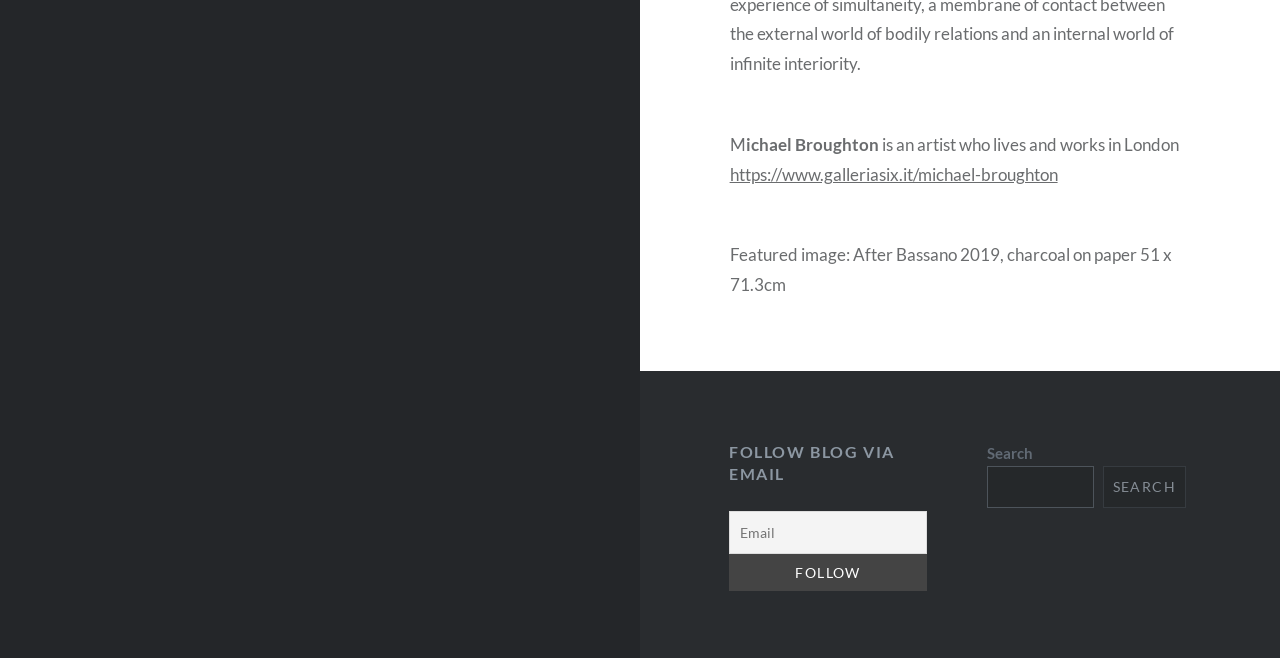Utilize the details in the image to thoroughly answer the following question: What is the medium of the artwork 'After Bassano 2019'?

The webpage contains a static text element that describes the artwork 'After Bassano 2019' as 'charcoal on paper 51 x 71.3cm', which indicates that the medium of this artwork is charcoal on paper.